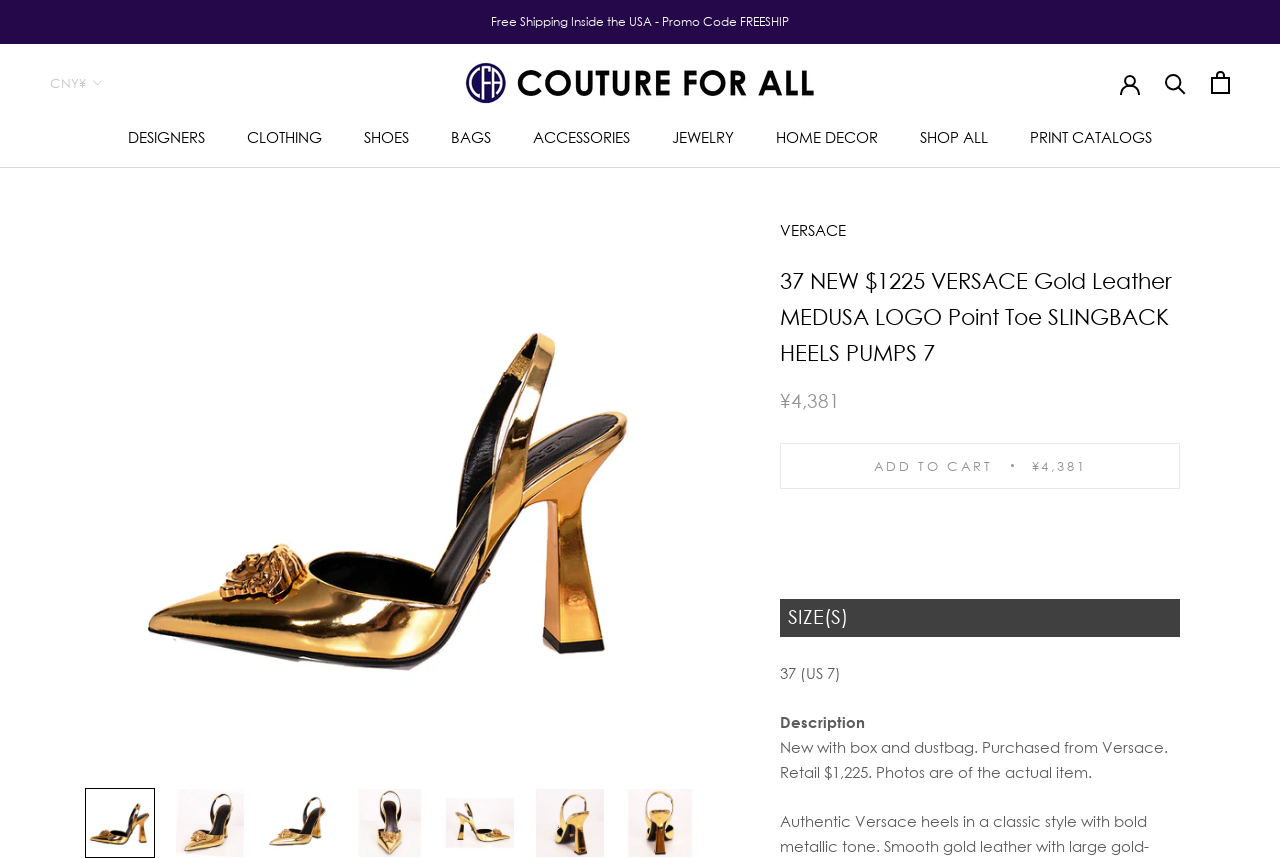Please identify the bounding box coordinates of the element's region that should be clicked to execute the following instruction: "Check out 'Recent Posts'". The bounding box coordinates must be four float numbers between 0 and 1, i.e., [left, top, right, bottom].

None